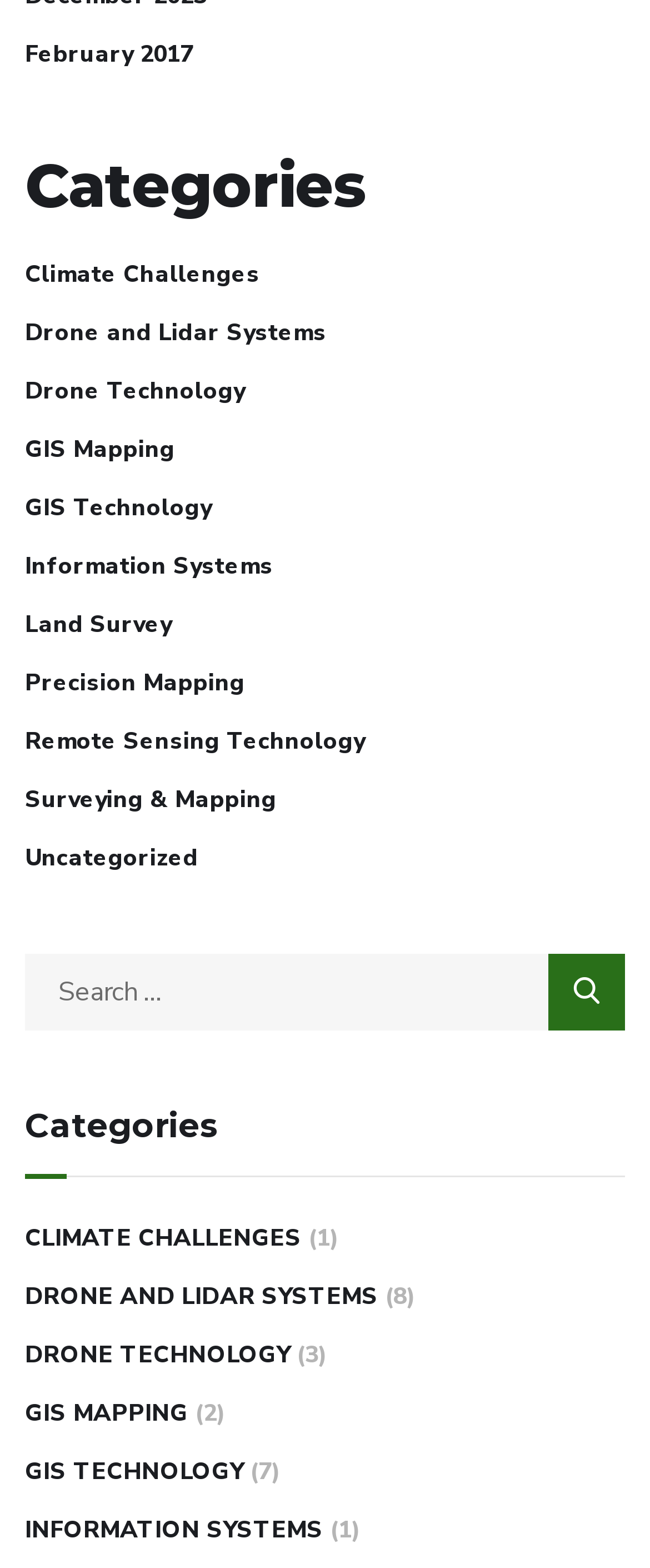Locate the bounding box coordinates of the clickable region to complete the following instruction: "Click on Climate Challenges."

[0.038, 0.163, 0.4, 0.188]